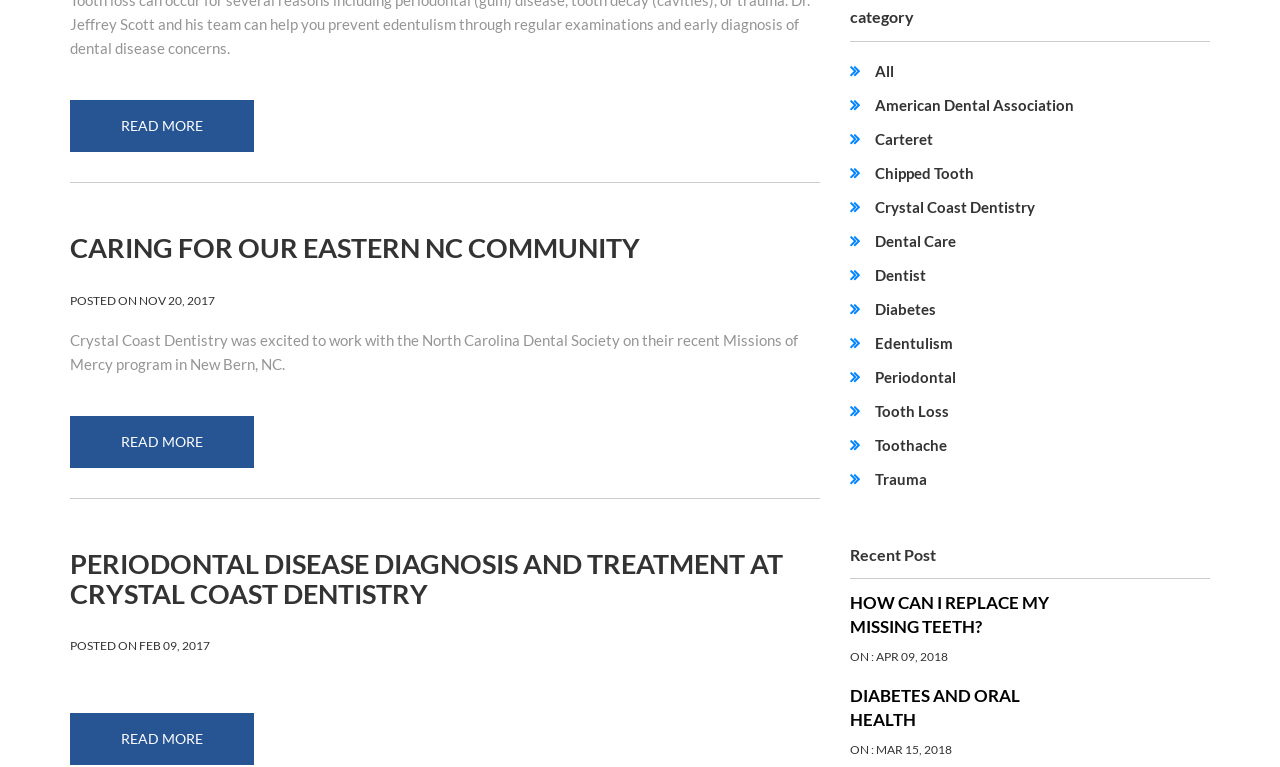Provide the bounding box coordinates of the HTML element this sentence describes: "Edentulism".

[0.684, 0.435, 0.745, 0.459]